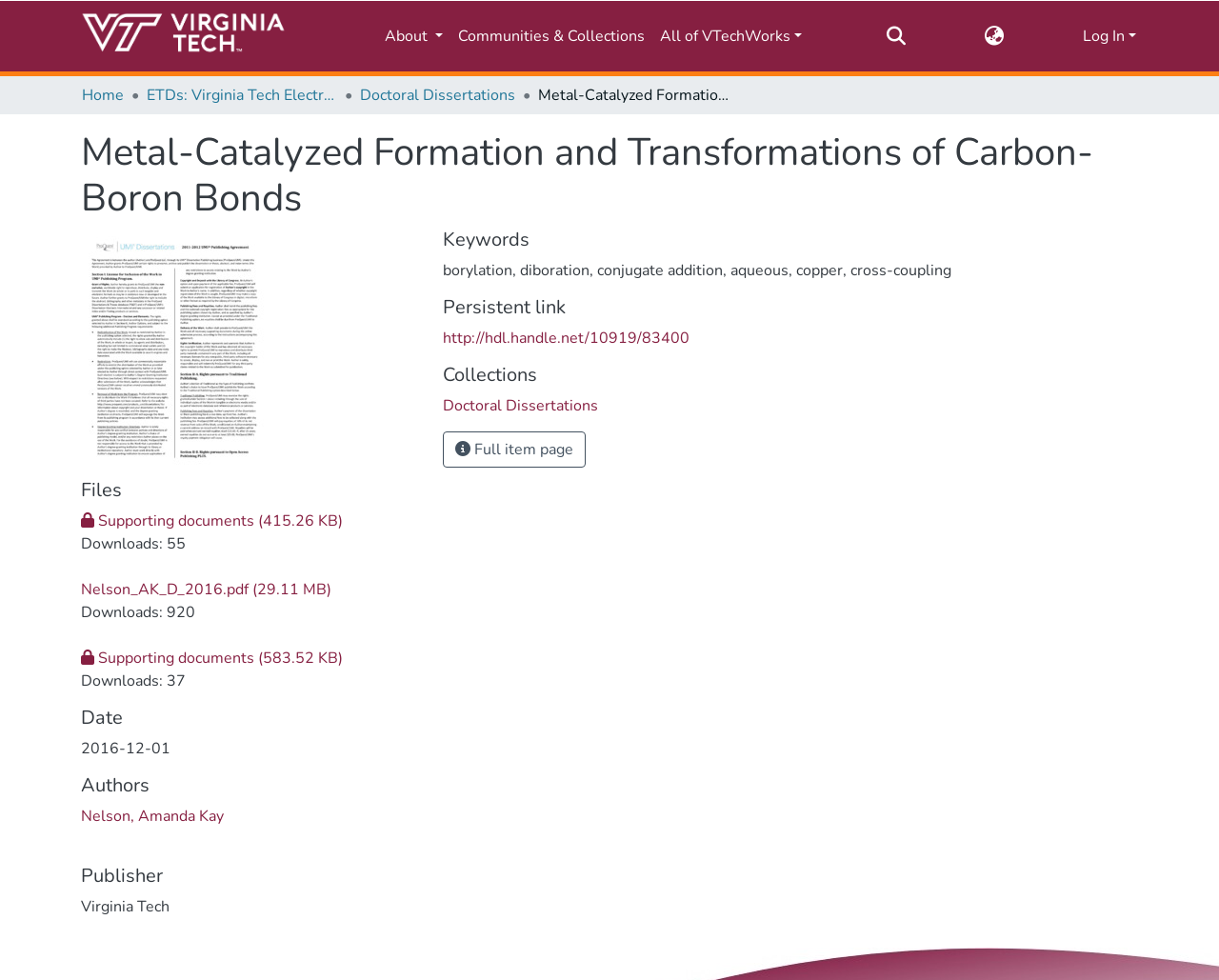Reply to the question below using a single word or brief phrase:
What is the name of the repository?

VTechWorks